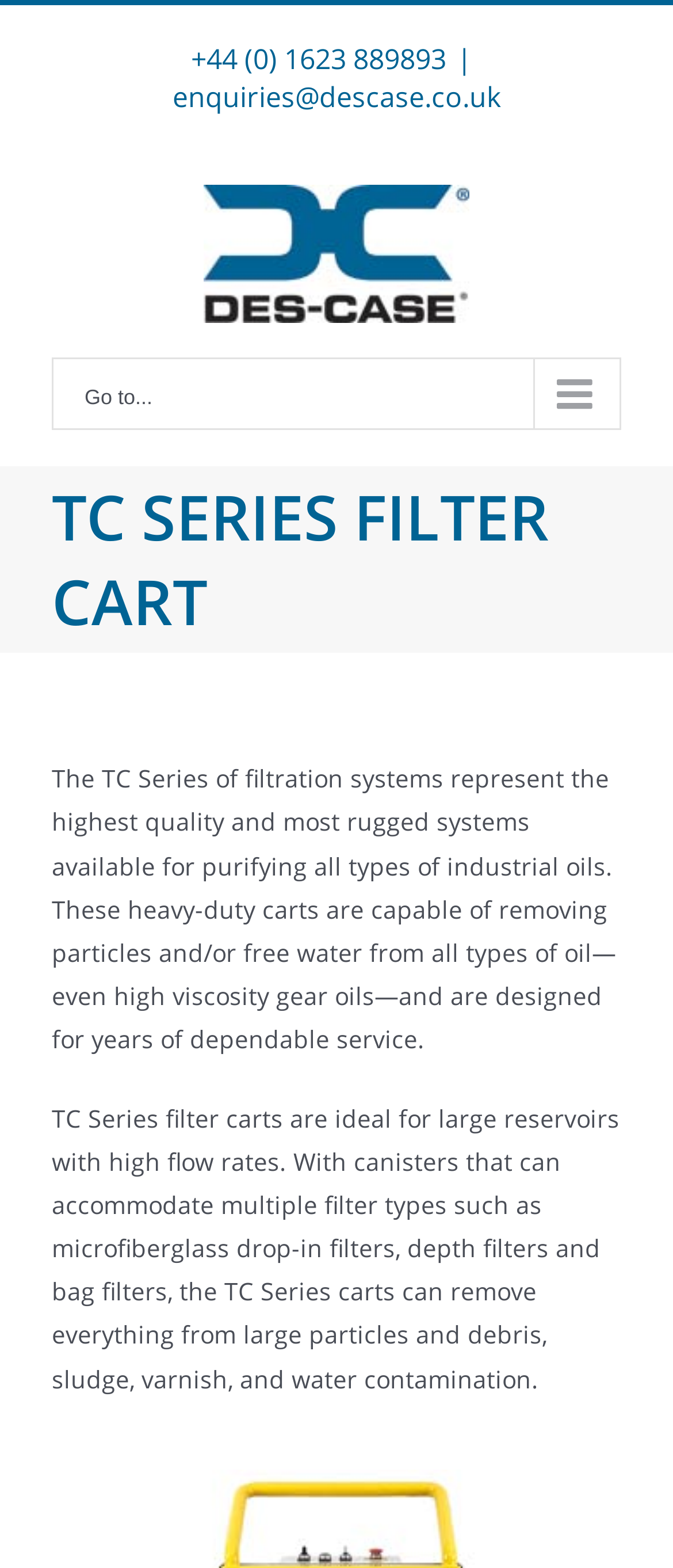Identify and provide the main heading of the webpage.

TC SERIES FILTER CART